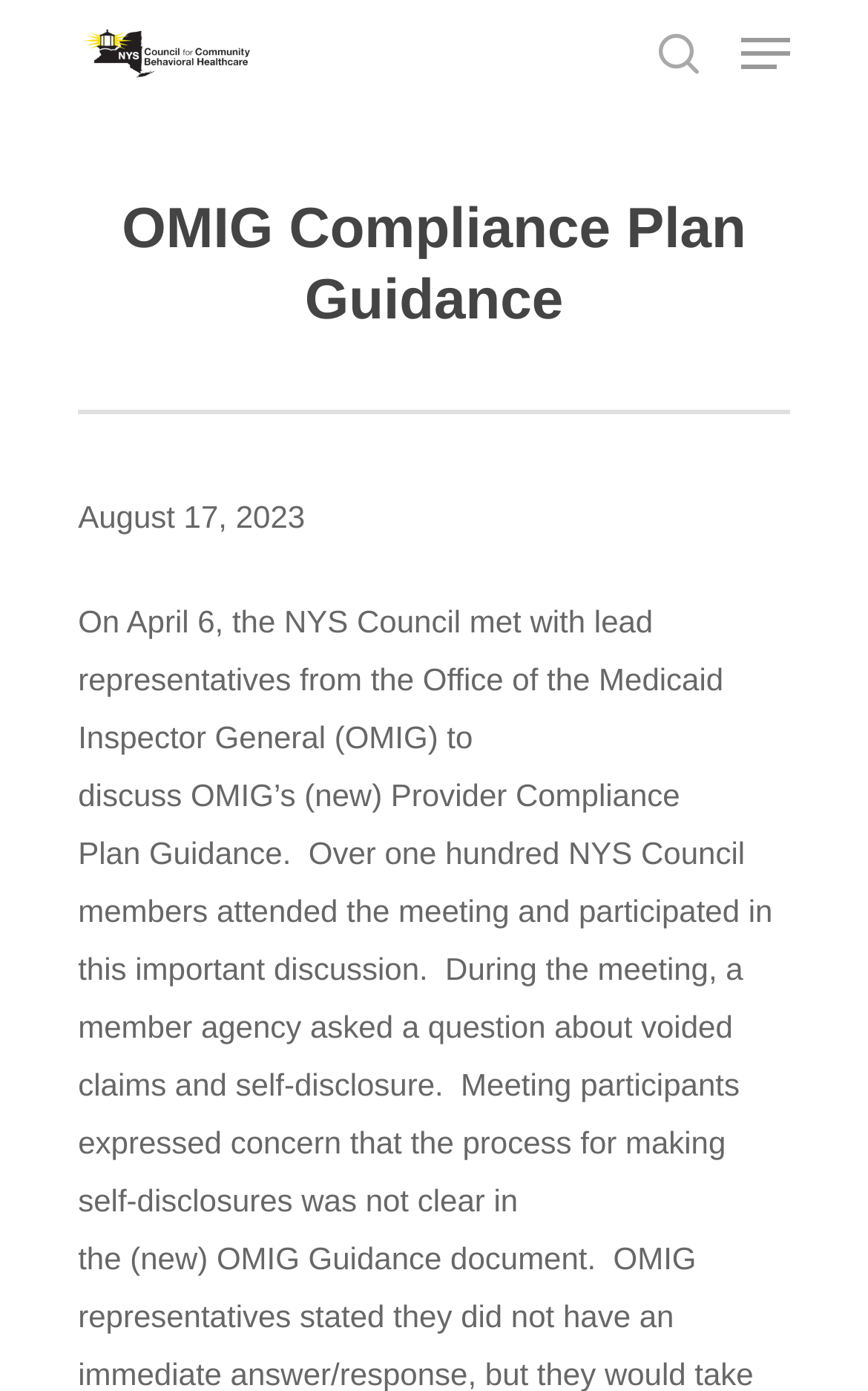Please identify the bounding box coordinates of the element that needs to be clicked to perform the following instruction: "go to NYS Council for Community Behavioral Healthcare".

[0.09, 0.019, 0.295, 0.058]